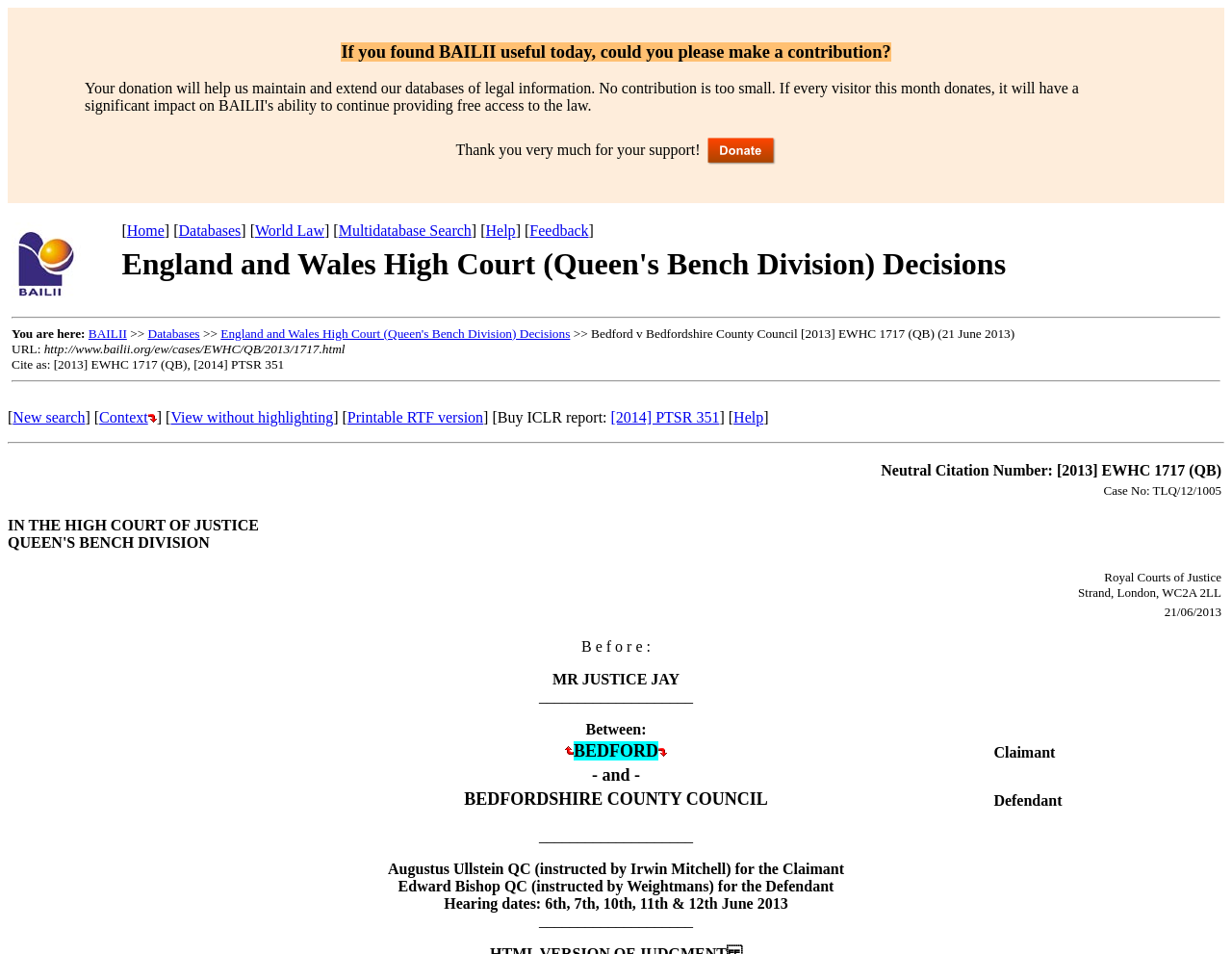Please provide the bounding box coordinates for the element that needs to be clicked to perform the following instruction: "Click on 'Bedford'". The coordinates should be given as four float numbers between 0 and 1, i.e., [left, top, right, bottom].

[0.196, 0.776, 0.804, 0.799]